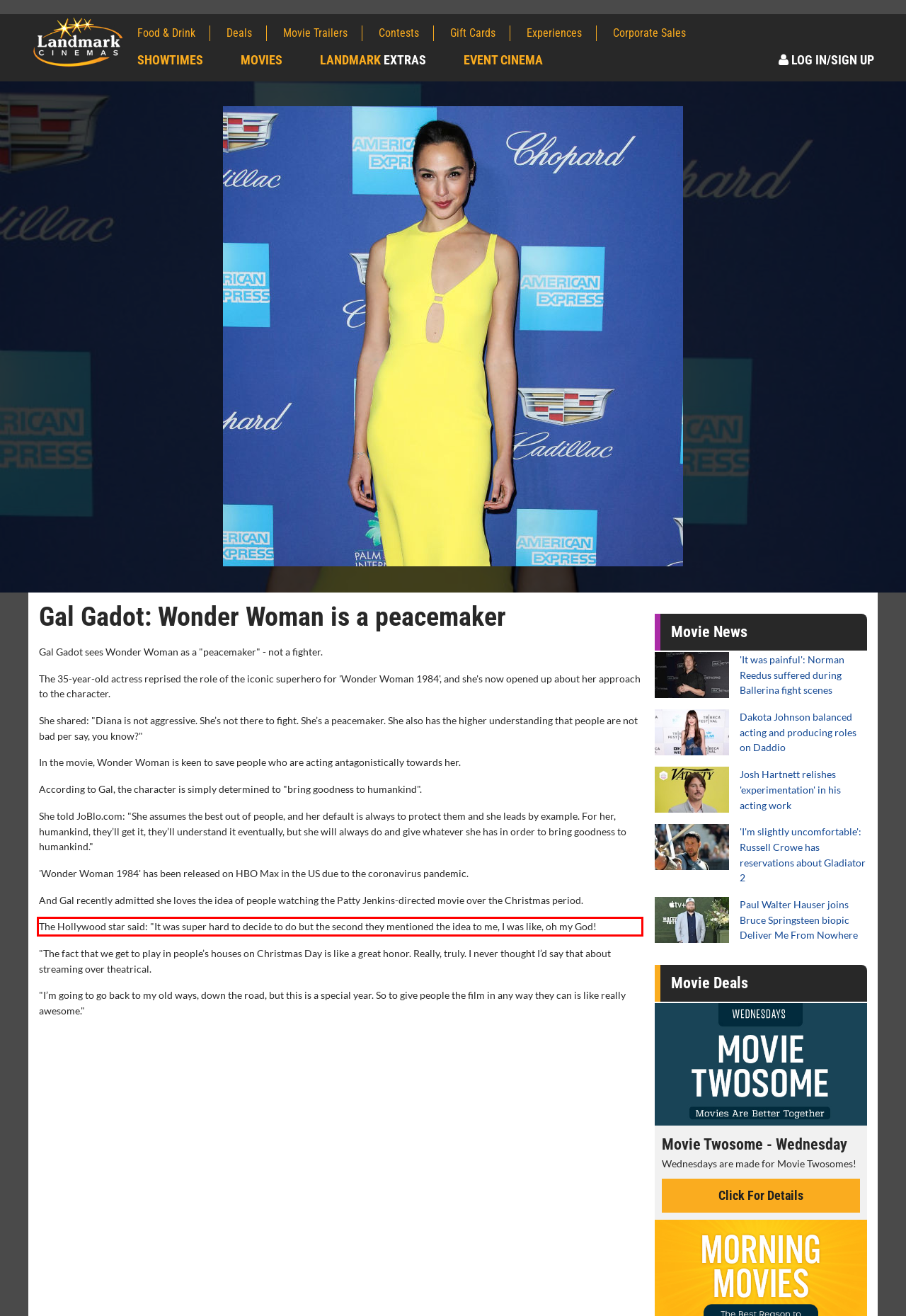Given a webpage screenshot, locate the red bounding box and extract the text content found inside it.

The Hollywood star said: "It was super hard to decide to do but the second they mentioned the idea to me, I was like, oh my God!